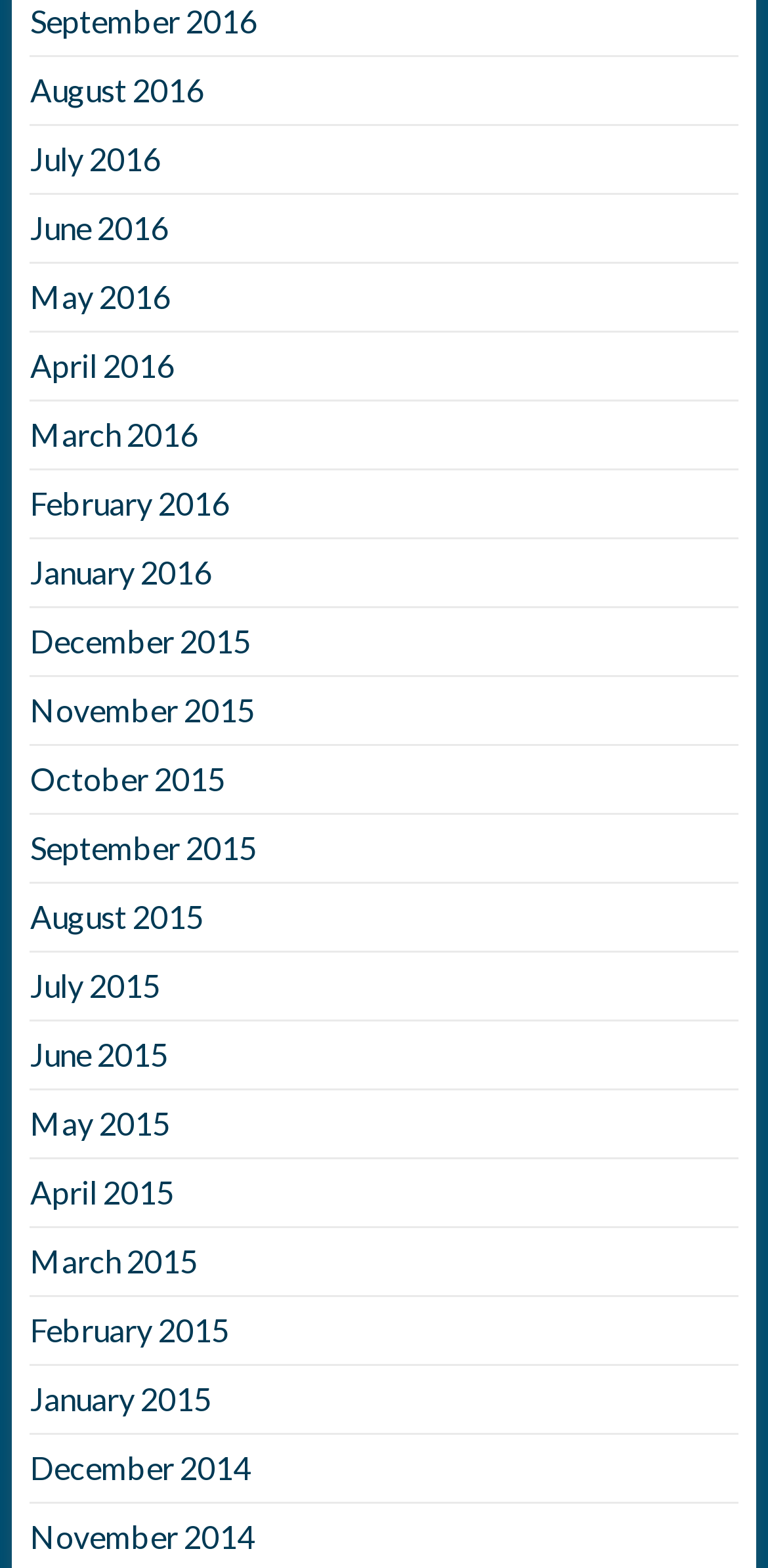Pinpoint the bounding box coordinates of the element to be clicked to execute the instruction: "view August 2015".

[0.039, 0.572, 0.265, 0.596]